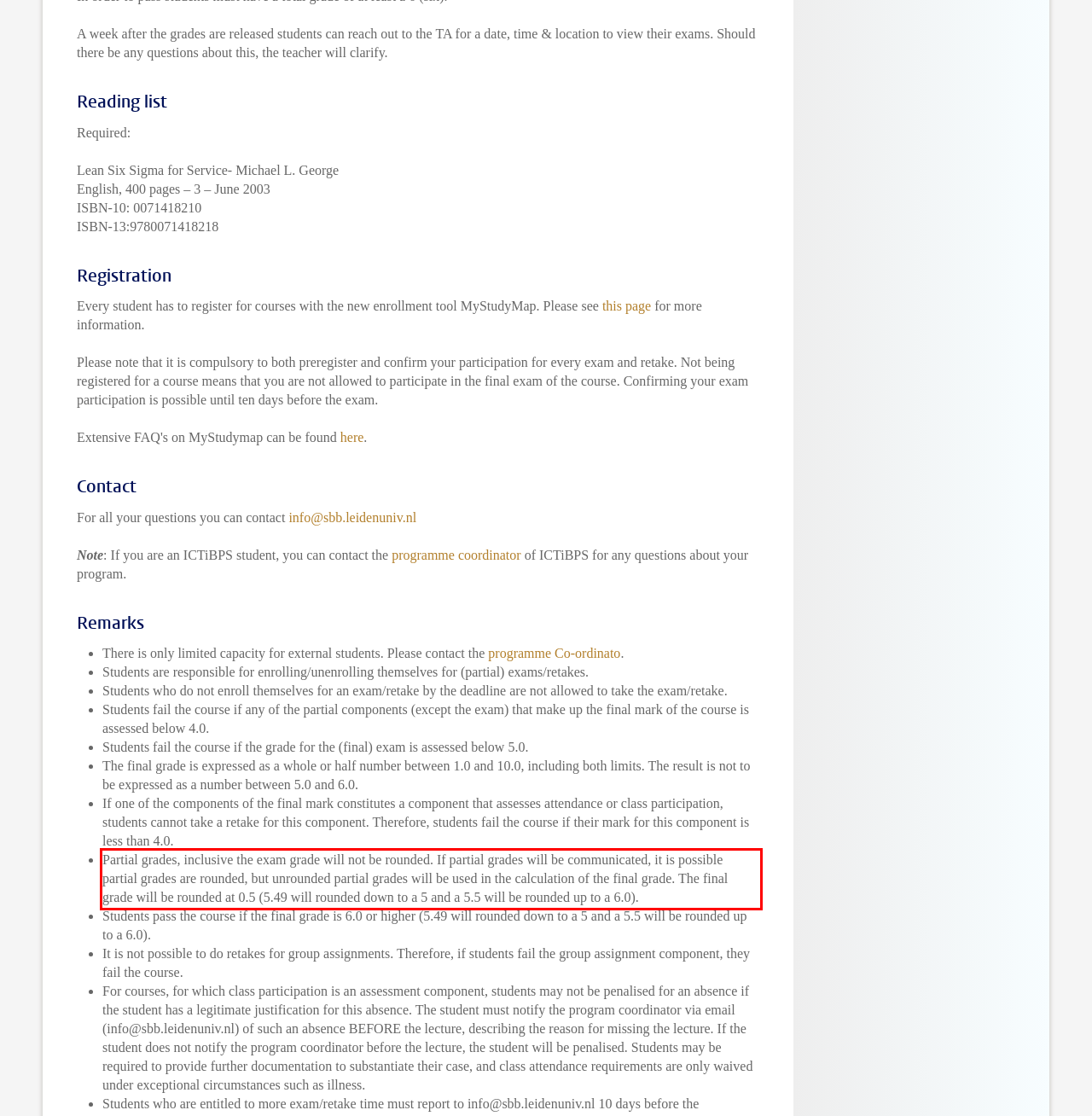Identify the text inside the red bounding box in the provided webpage screenshot and transcribe it.

Partial grades, inclusive the exam grade will not be rounded. If partial grades will be communicated, it is possible partial grades are rounded, but unrounded partial grades will be used in the calculation of the final grade. The final grade will be rounded at 0.5 (5.49 will rounded down to a 5 and a 5.5 will be rounded up to a 6.0).